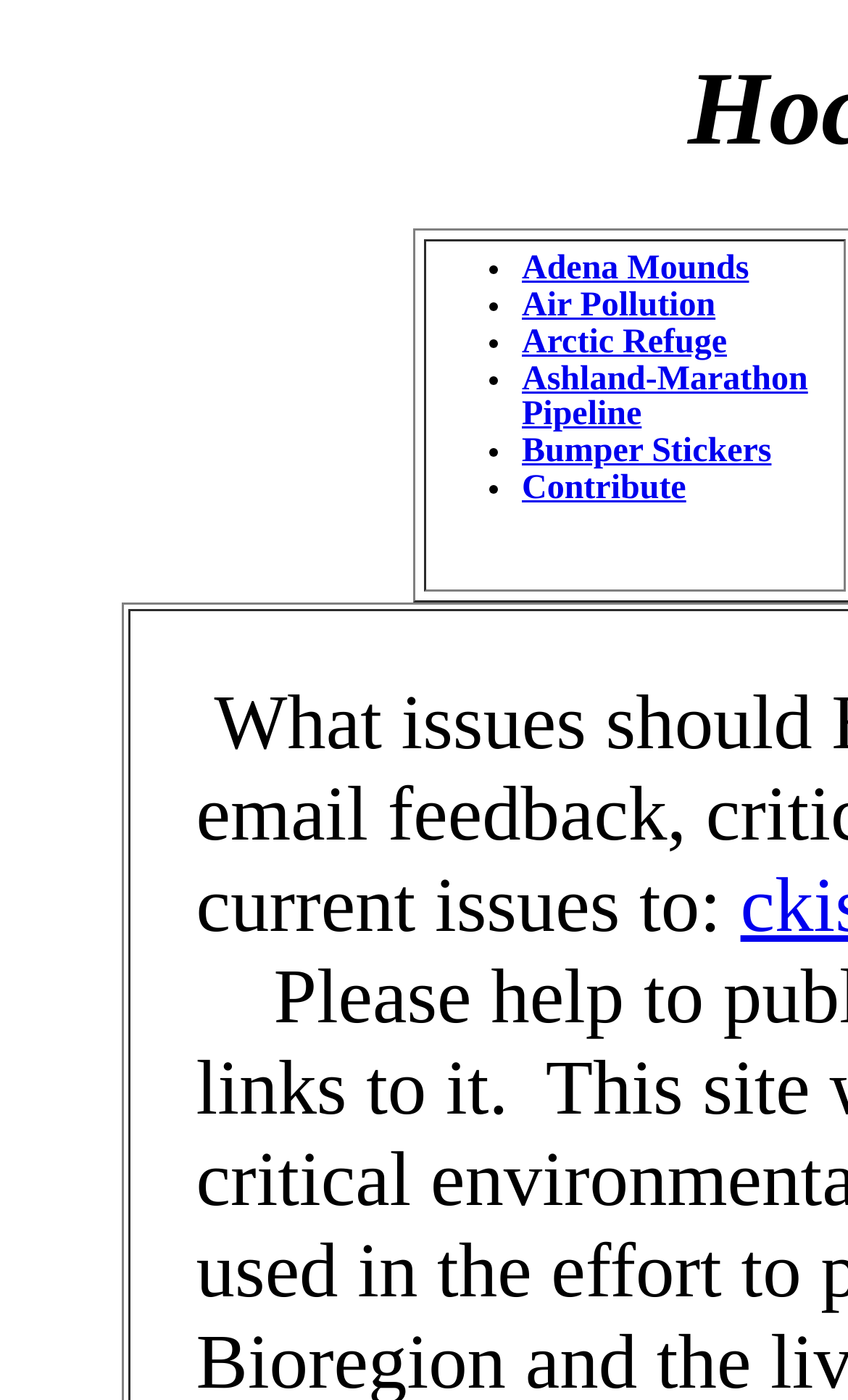Create a full and detailed caption for the entire webpage.

The webpage is about Hocking Voice, an organization focused on protecting the Hocking bioregion. At the top, there is a grid cell containing a list of links, each preceded by a bullet point. The links are arranged vertically, with the first link, "Adena Mounds", located near the top left of the grid cell, and the last link, "Contribute", located near the bottom left. The links are spaced evenly apart, with a small gap between each link. The links are related to environmental issues, such as air pollution, arctic refuge, and pipelines. To the right of the links, there is a small amount of whitespace, and then a single static text element containing a non-breaking space character.